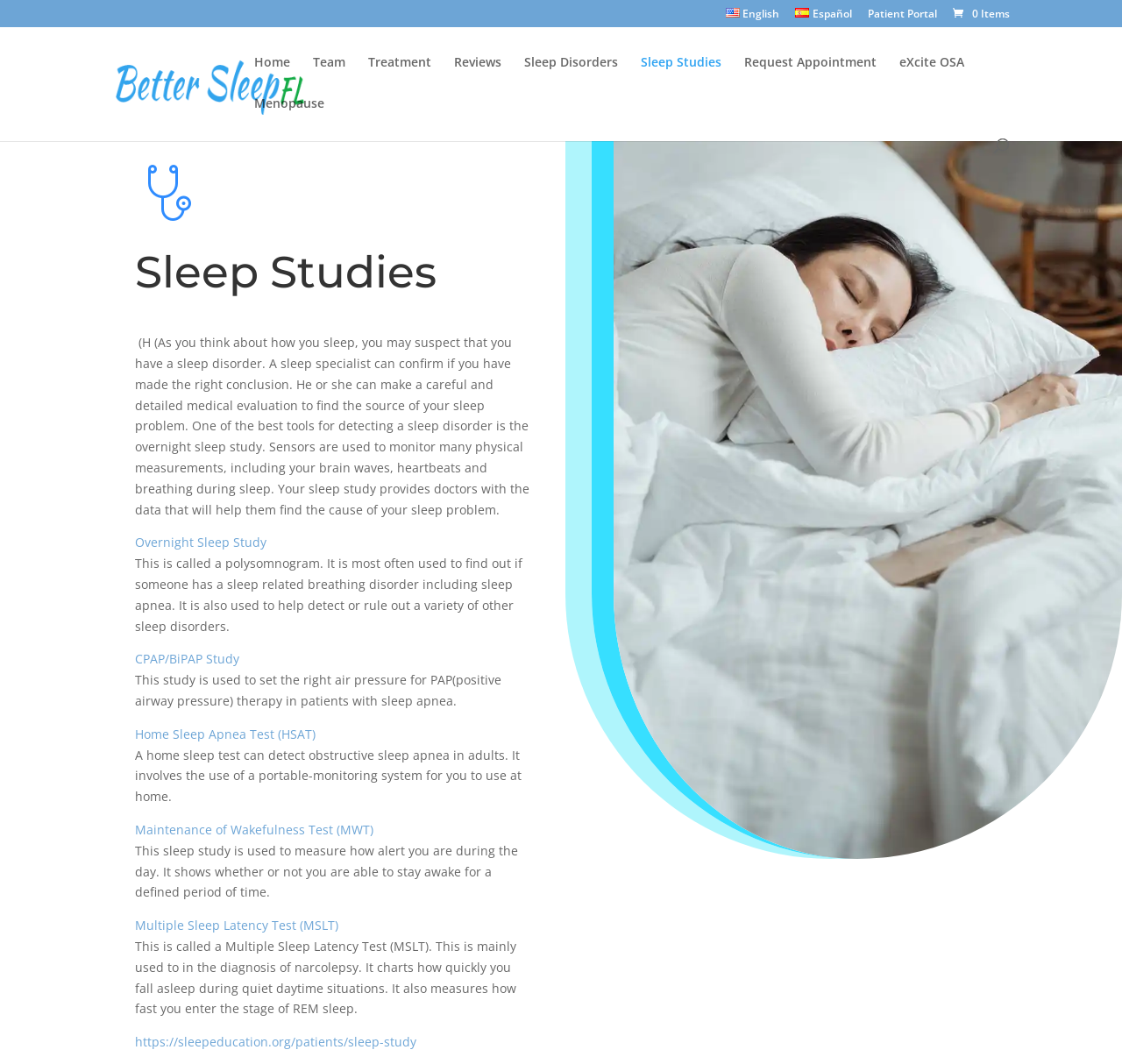Detail the various sections and features present on the webpage.

The webpage is about Sleep Studies and Better Sleep FL. At the top right corner, there are four language options: English, Español, Patient Portal, and a dropdown menu with three horizontal lines. Below these options, there is a logo of Better Sleep FL, which is an image with a link to the homepage.

The main navigation menu is located below the logo, with links to Home, Team, Treatment, Reviews, Sleep Disorders, Sleep Studies, Request Appointment, and eXcite OSA. There is also a search bar at the top right corner, with a placeholder text "Search for:".

The main content of the page is divided into sections. The first section has a heading "Sleep Studies" and a paragraph of text that explains the purpose of sleep studies and how they can help diagnose sleep disorders. Below this paragraph, there are links to different types of sleep studies, including Overnight Sleep Study, CPAP/BiPAP Study, Home Sleep Apnea Test (HSAT), Maintenance of Wakefulness Test (MWT), and Multiple Sleep Latency Test (MSLT). Each link is accompanied by a brief description of the study.

On the right side of the page, there is a large image that takes up most of the vertical space. The image is not described, but it appears to be related to sleep studies or sleep disorders.

Overall, the webpage provides information about sleep studies and their importance in diagnosing sleep disorders. It also offers links to different types of sleep studies and provides a brief description of each study.